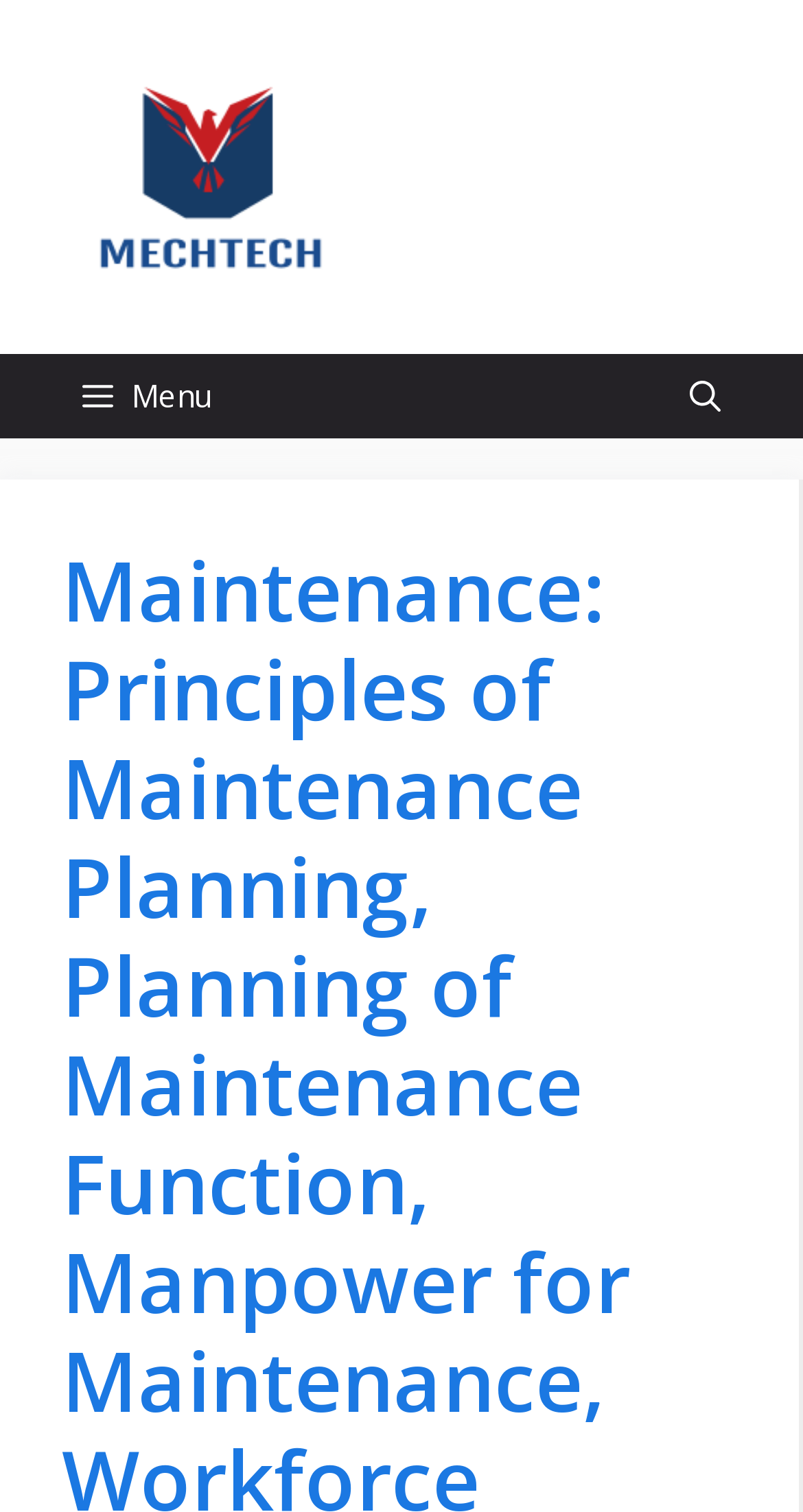Respond concisely with one word or phrase to the following query:
Is the menu button expanded?

False